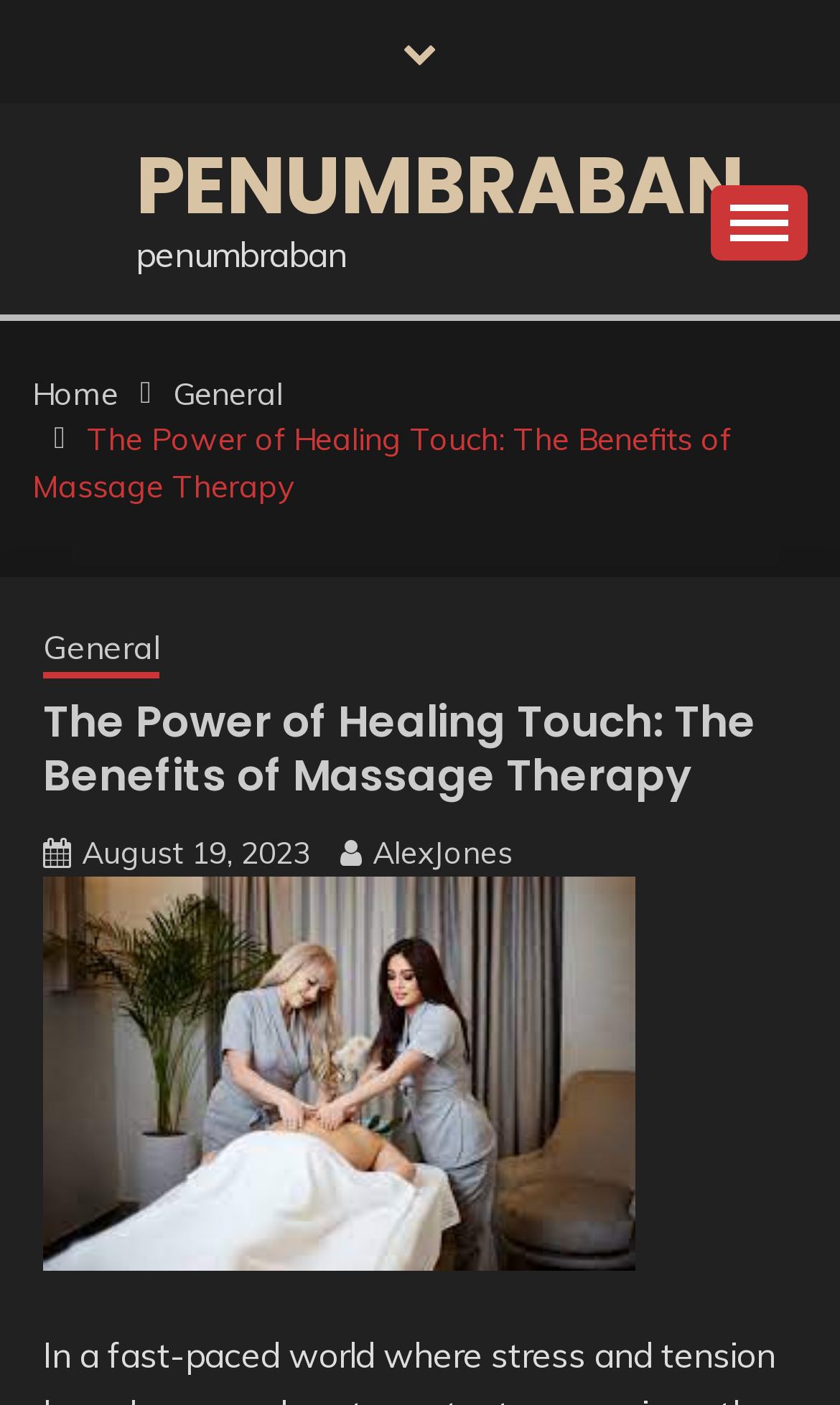Please respond in a single word or phrase: 
When was the current article published?

August 19, 2023